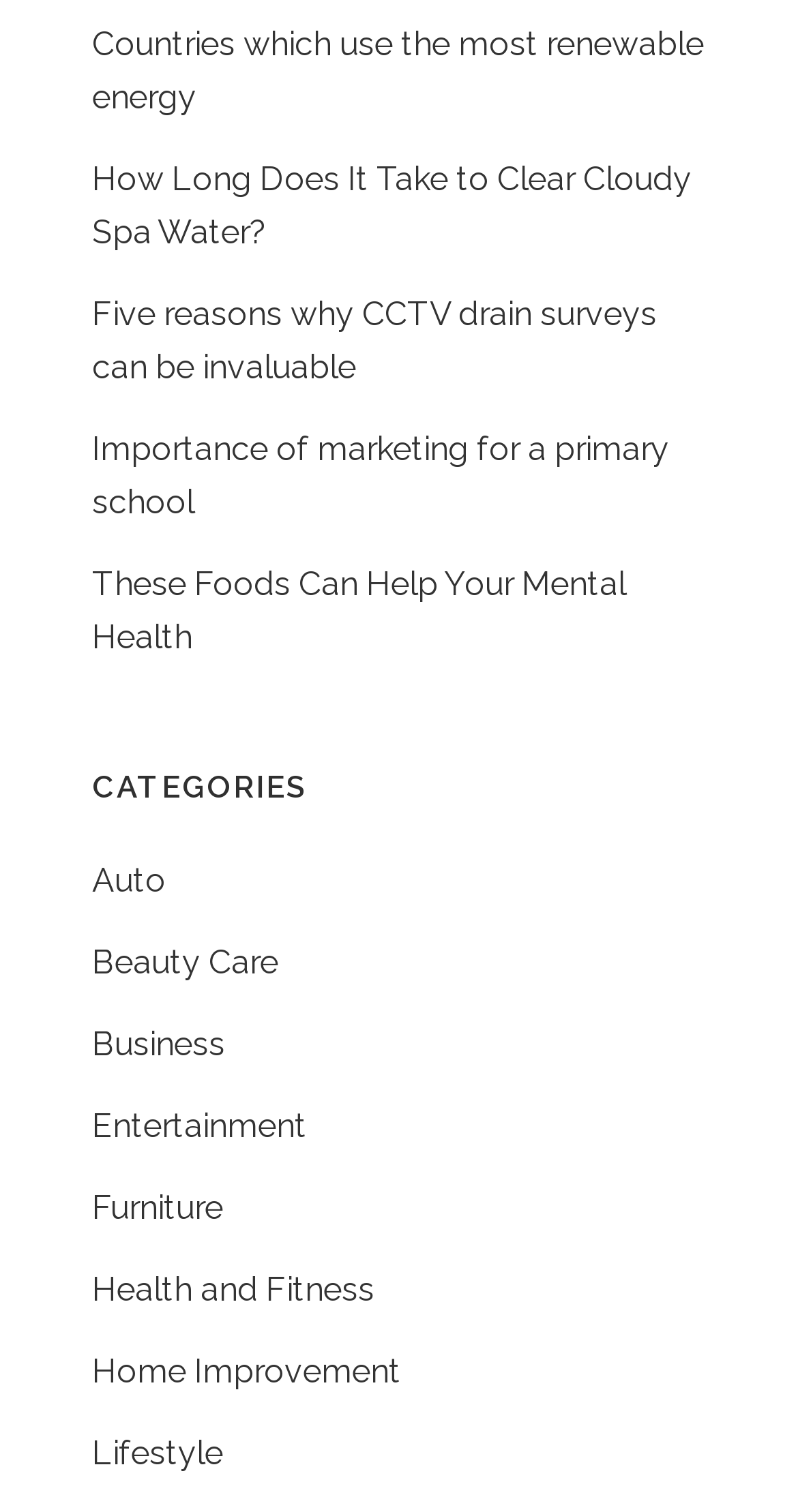What is the last category listed on the webpage?
Please describe in detail the information shown in the image to answer the question.

I looked at the list of categories under the 'CATEGORIES' heading and found that the last one is 'Lifestyle'.